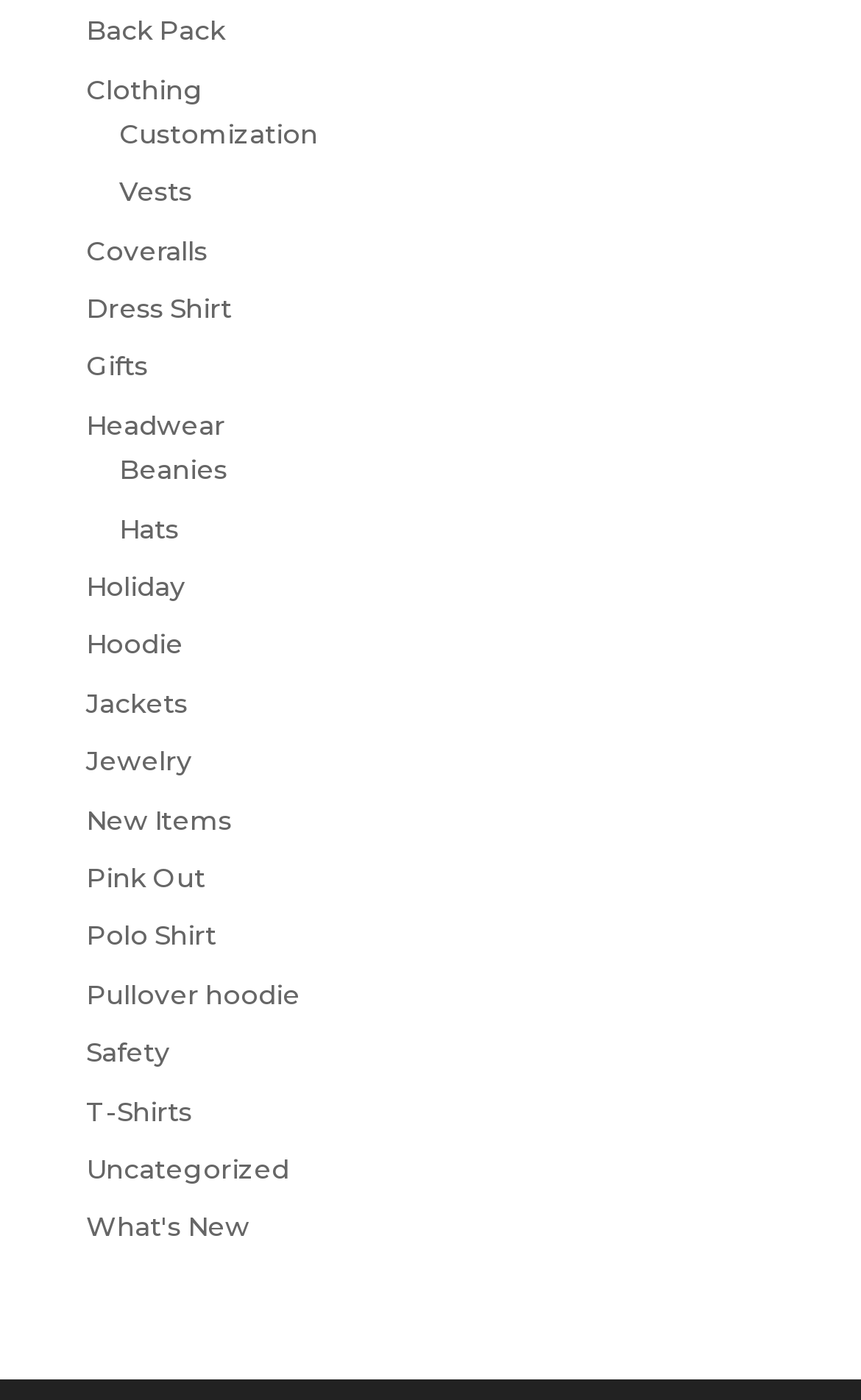Determine the bounding box coordinates for the clickable element to execute this instruction: "Explore Headwear items". Provide the coordinates as four float numbers between 0 and 1, i.e., [left, top, right, bottom].

[0.1, 0.291, 0.262, 0.315]